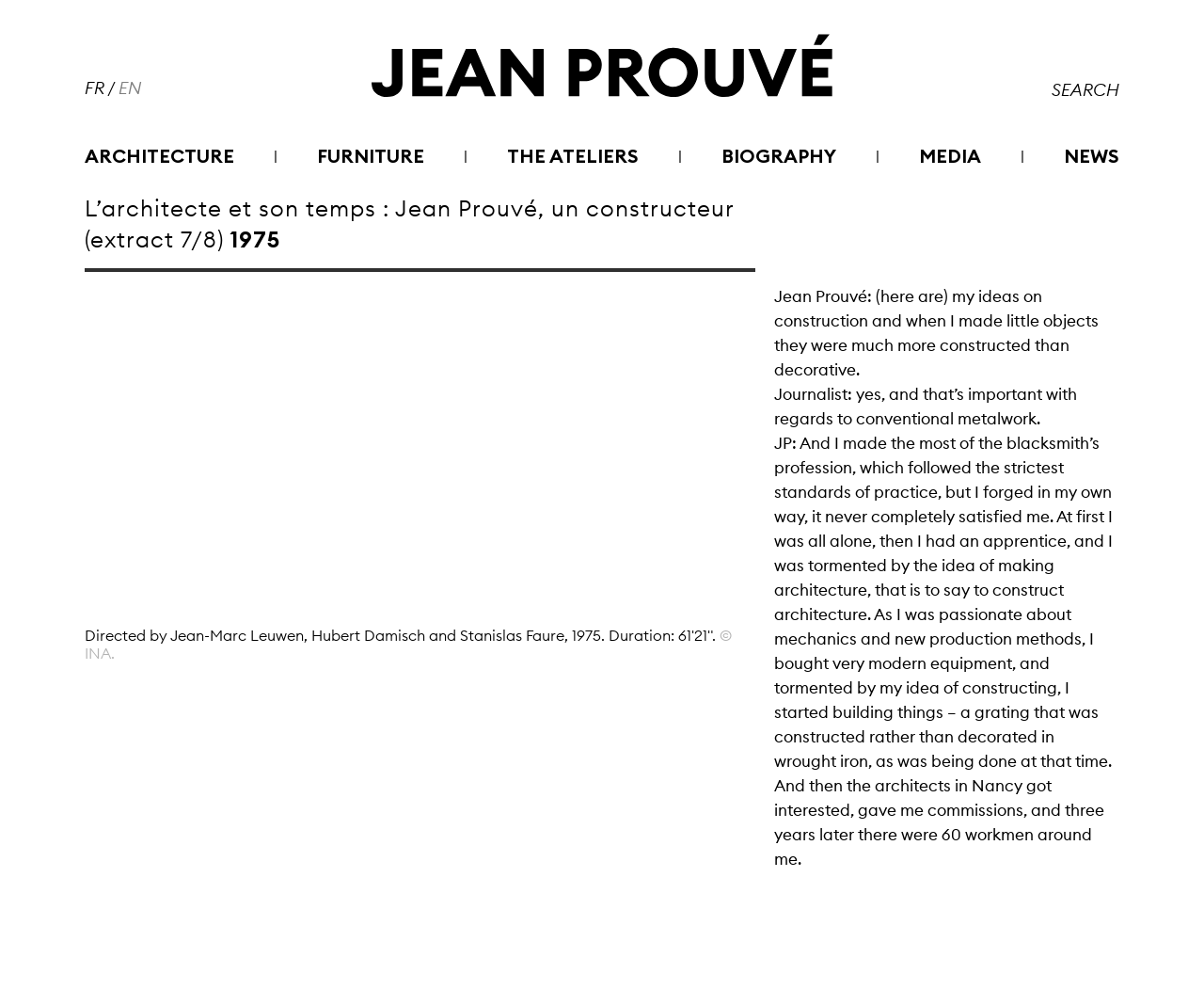Please identify the bounding box coordinates of the element that needs to be clicked to perform the following instruction: "Click on search".

[0.867, 0.079, 0.93, 0.103]